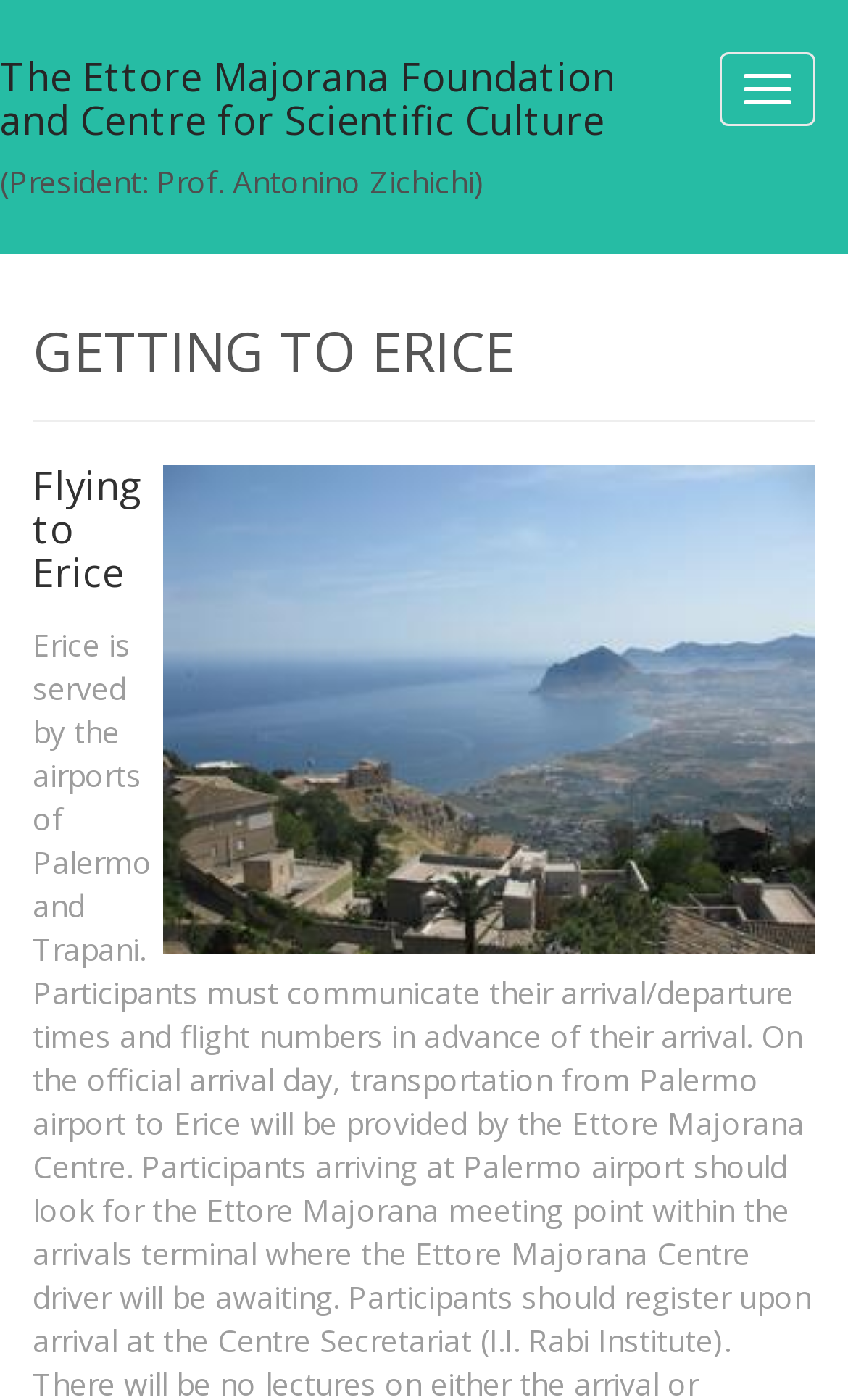Please respond in a single word or phrase: 
What is the topic of the webpage section?

Getting to Erice